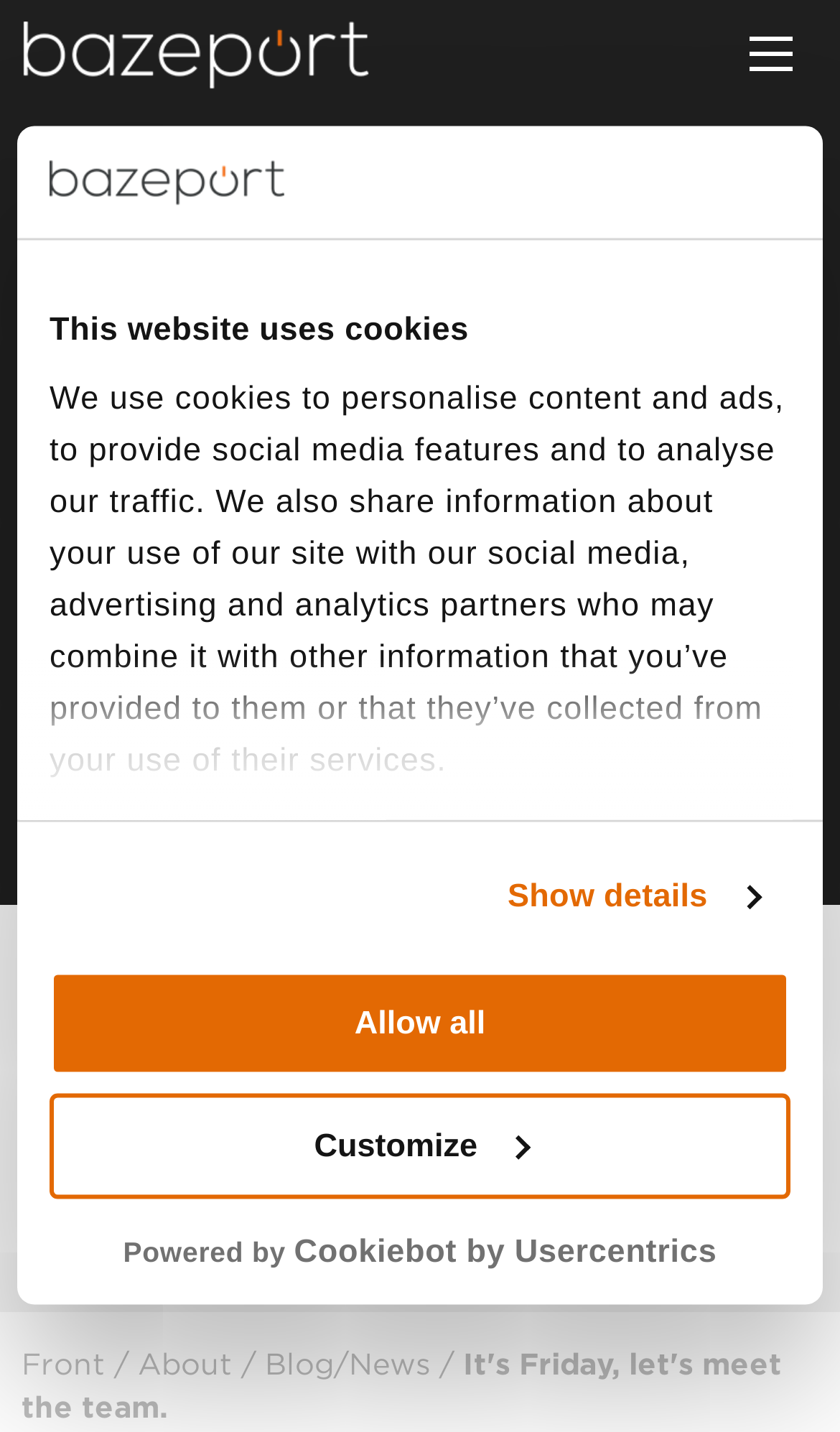Determine the bounding box coordinates of the clickable element necessary to fulfill the instruction: "Read the 'It's Friday, let's meet the team.' article". Provide the coordinates as four float numbers within the 0 to 1 range, i.e., [left, top, right, bottom].

[0.026, 0.94, 0.931, 0.995]